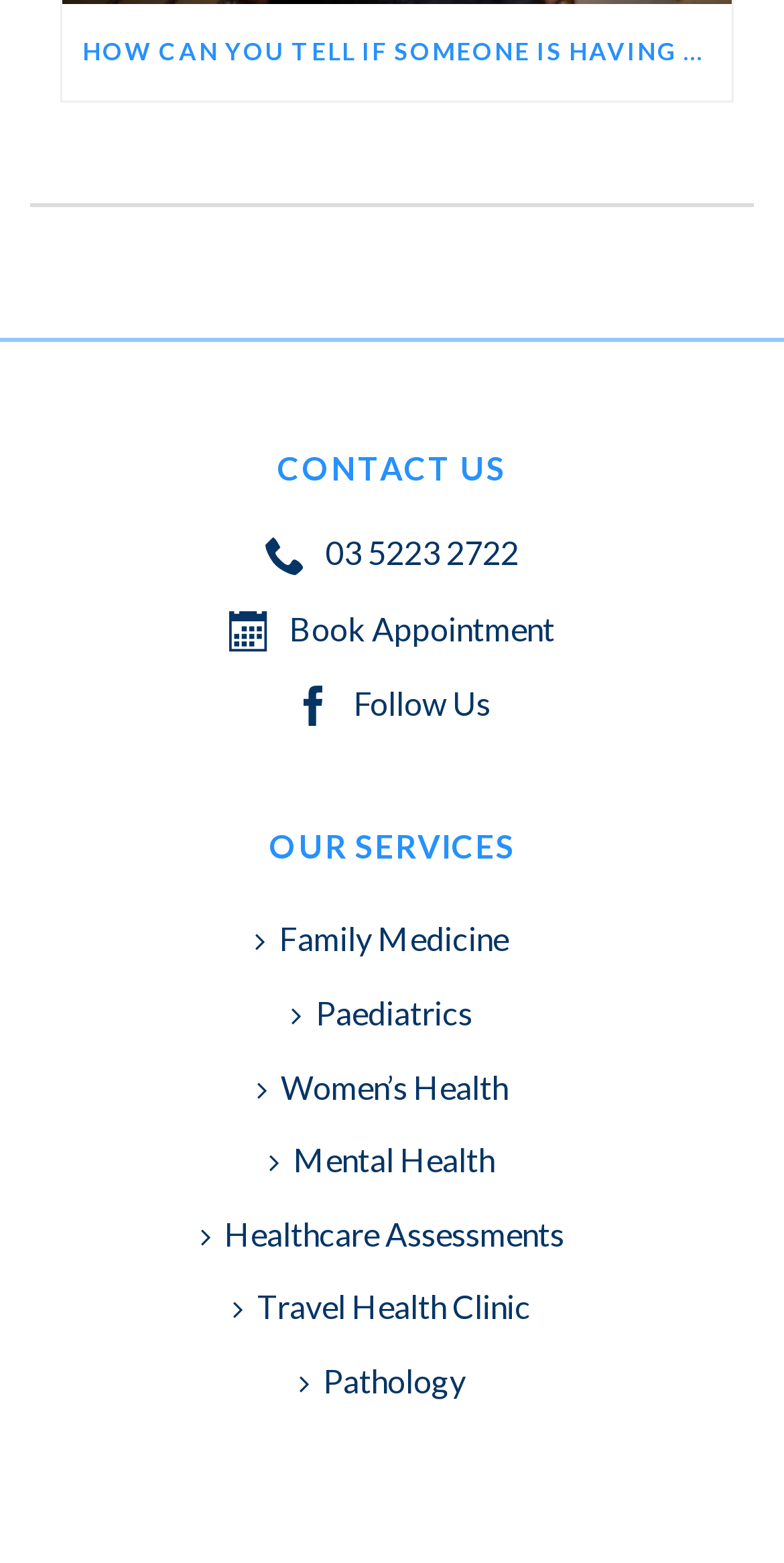Determine the bounding box coordinates for the area you should click to complete the following instruction: "Click on 'HOW CAN YOU TELL IF SOMEONE IS HAVING A STROKE?'".

[0.079, 0.002, 0.933, 0.064]